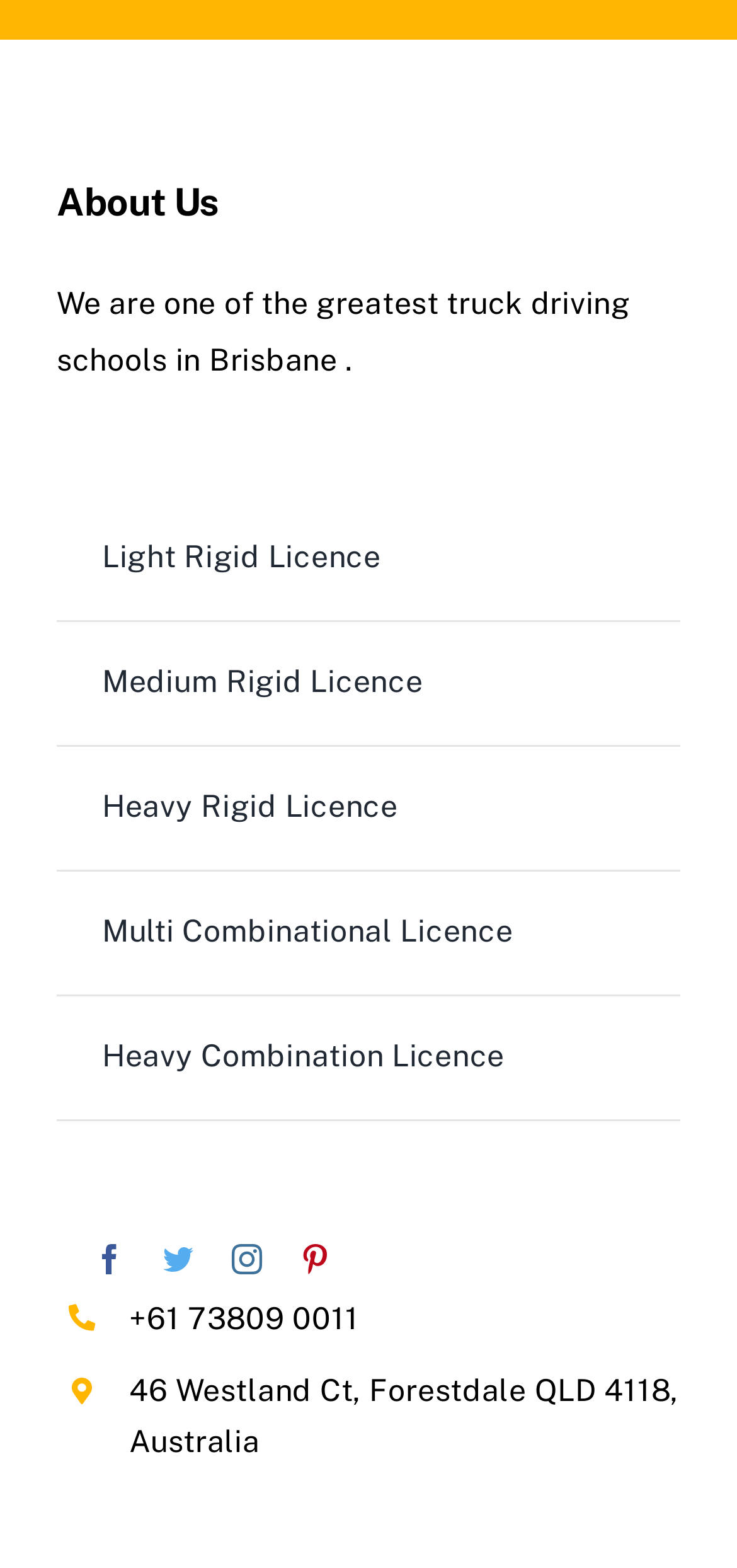Using the element description: "+61 73809 0011", determine the bounding box coordinates. The coordinates should be in the format [left, top, right, bottom], with values between 0 and 1.

[0.175, 0.829, 0.487, 0.852]